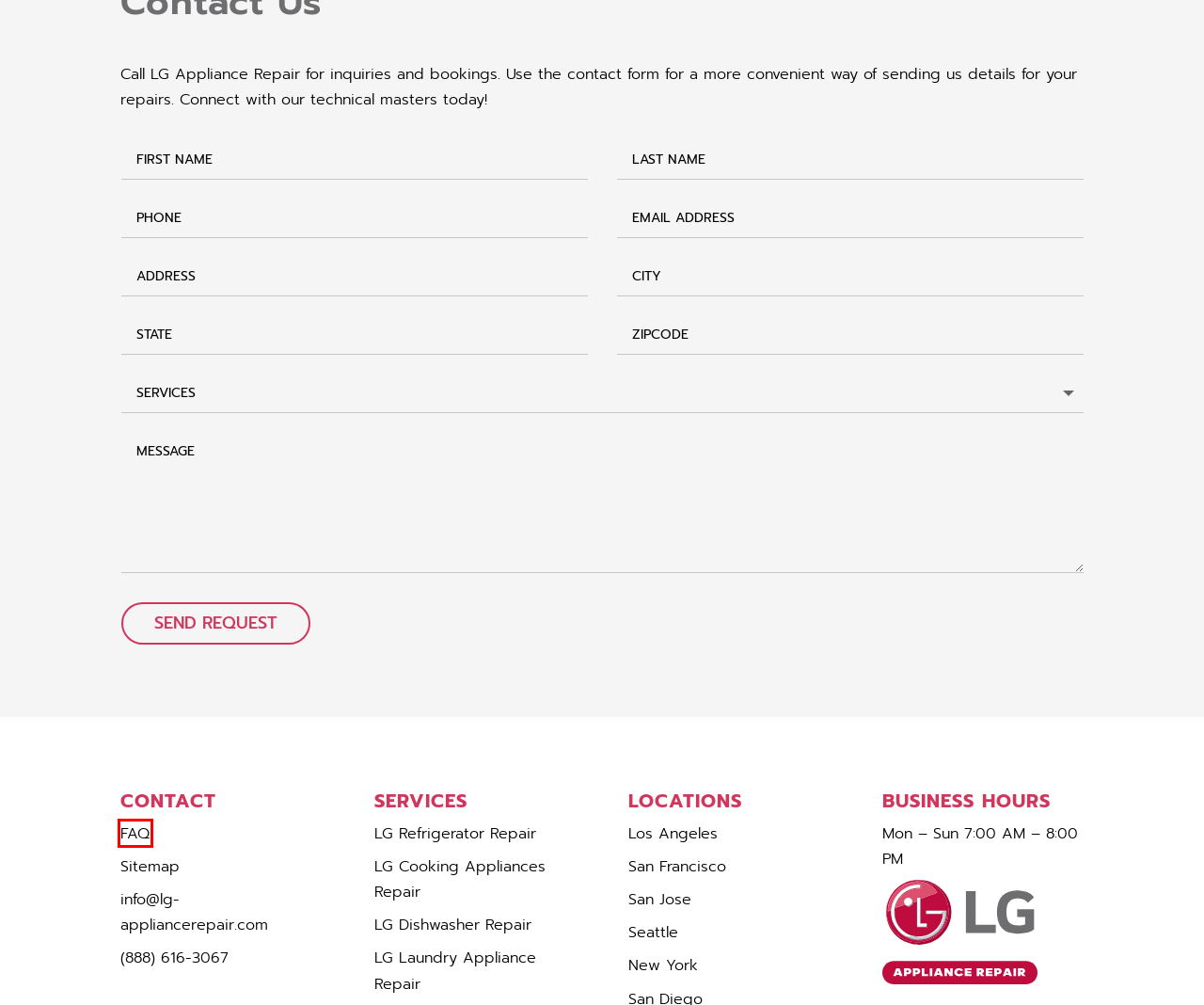Examine the screenshot of a webpage with a red bounding box around a UI element. Select the most accurate webpage description that corresponds to the new page after clicking the highlighted element. Here are the choices:
A. Contact Us | LG Appliance Repair
B. LG Appliance Repair San Jose | LG Appliance Repair
C. Frequently Asked Questions | LG Appliance Repair
D. LG Appliance Repair San Francisco | LG Appliance Repair
E. LG Appliance Repair Philadelphia | LG Appliance Repair
F. LG Appliance Repair San Diego | LG Appliance Repair
G. Sitemap - LG Appliance Repair
H. LG Appliance Repair Los Angeles | LG Appliance Repair

C